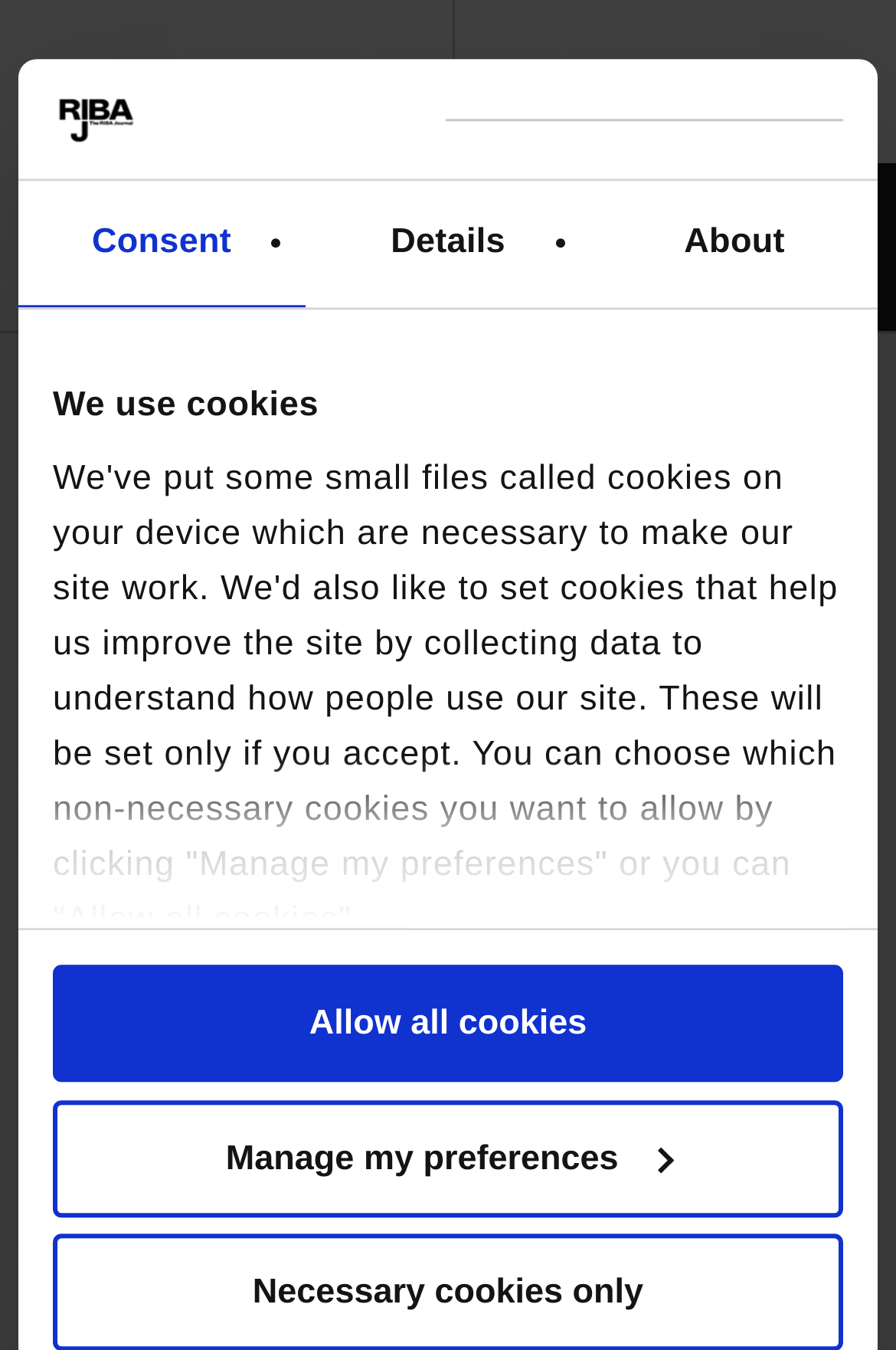Pinpoint the bounding box coordinates of the element you need to click to execute the following instruction: "login". The bounding box should be represented by four float numbers between 0 and 1, in the format [left, top, right, bottom].

[0.508, 0.022, 1.0, 0.099]